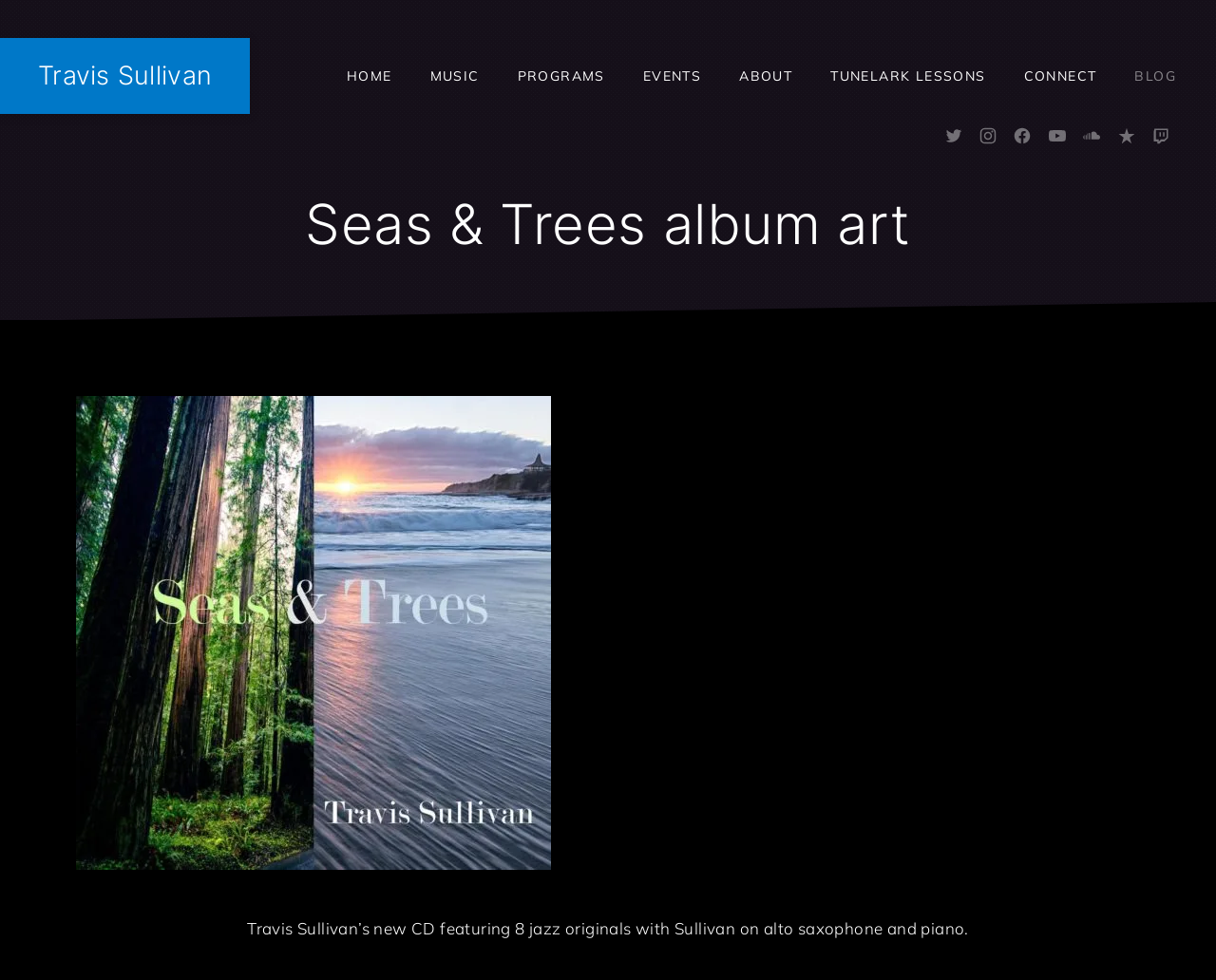Identify the bounding box coordinates for the element you need to click to achieve the following task: "click on HOME". The coordinates must be four float values ranging from 0 to 1, formatted as [left, top, right, bottom].

[0.269, 0.039, 0.338, 0.116]